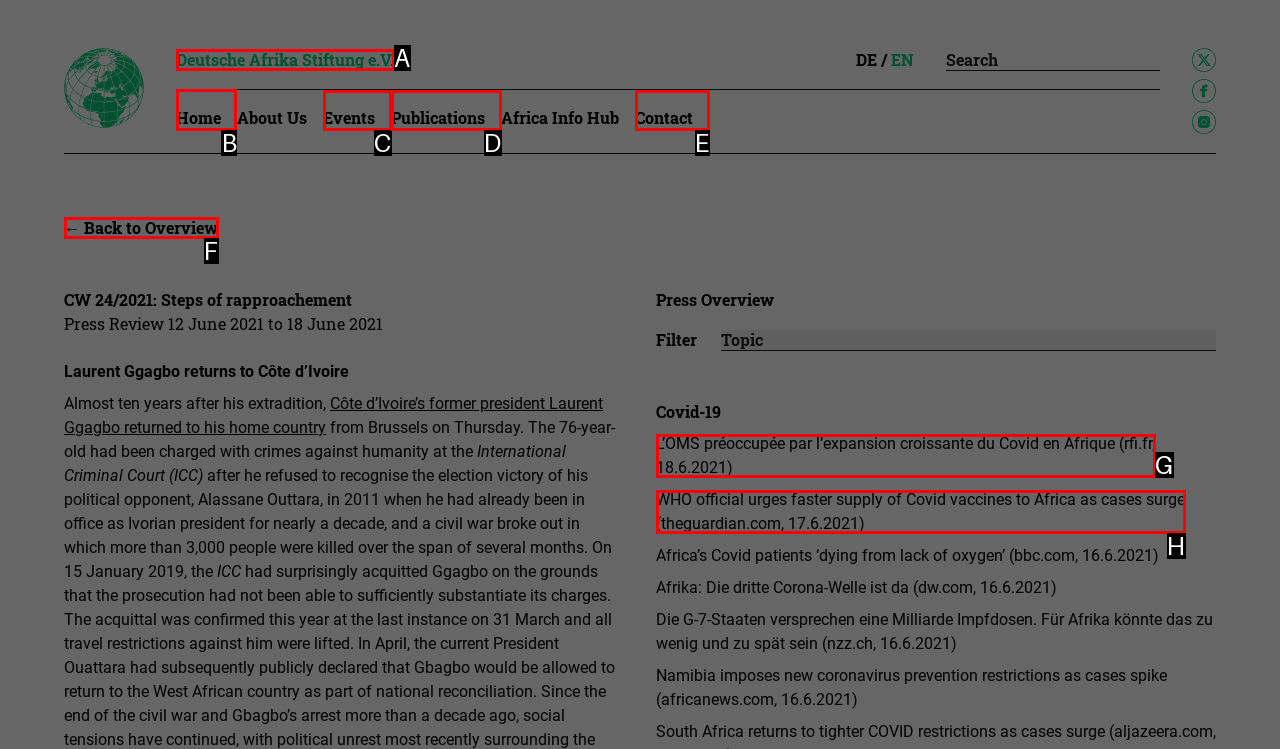Please indicate which HTML element to click in order to fulfill the following task: Go to Home page Respond with the letter of the chosen option.

B